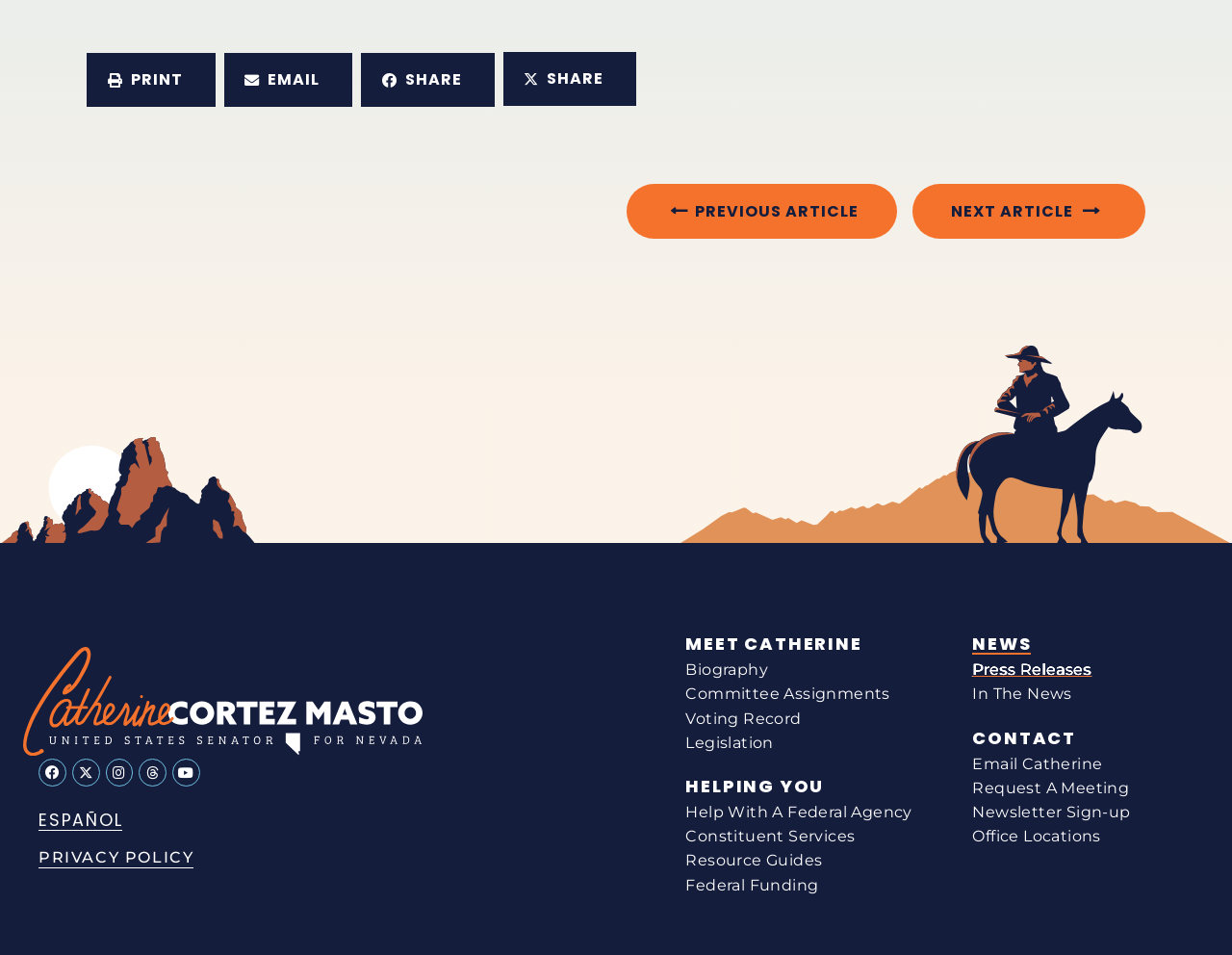Kindly determine the bounding box coordinates of the area that needs to be clicked to fulfill this instruction: "Share on print".

[0.07, 0.056, 0.175, 0.112]